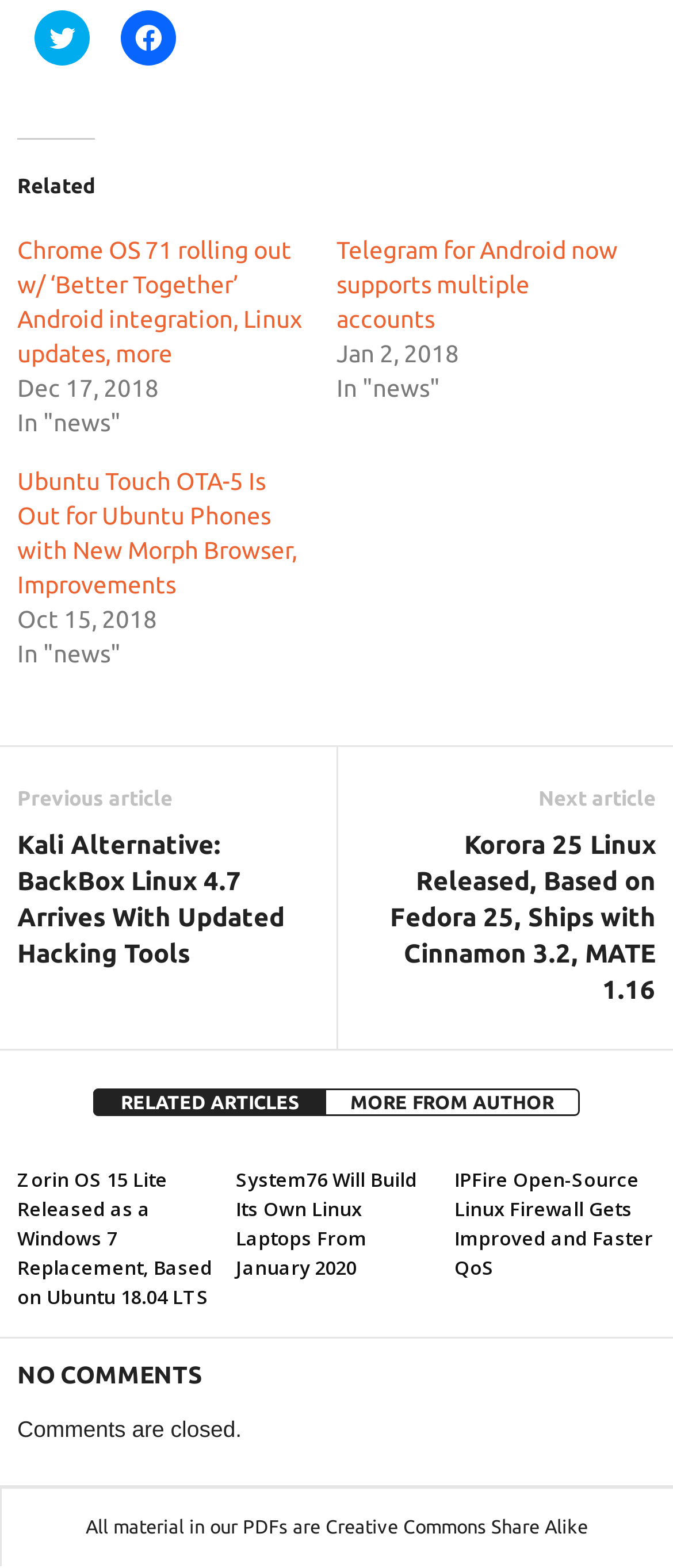Please answer the following question using a single word or phrase: What is the topic of the article?

Linux news